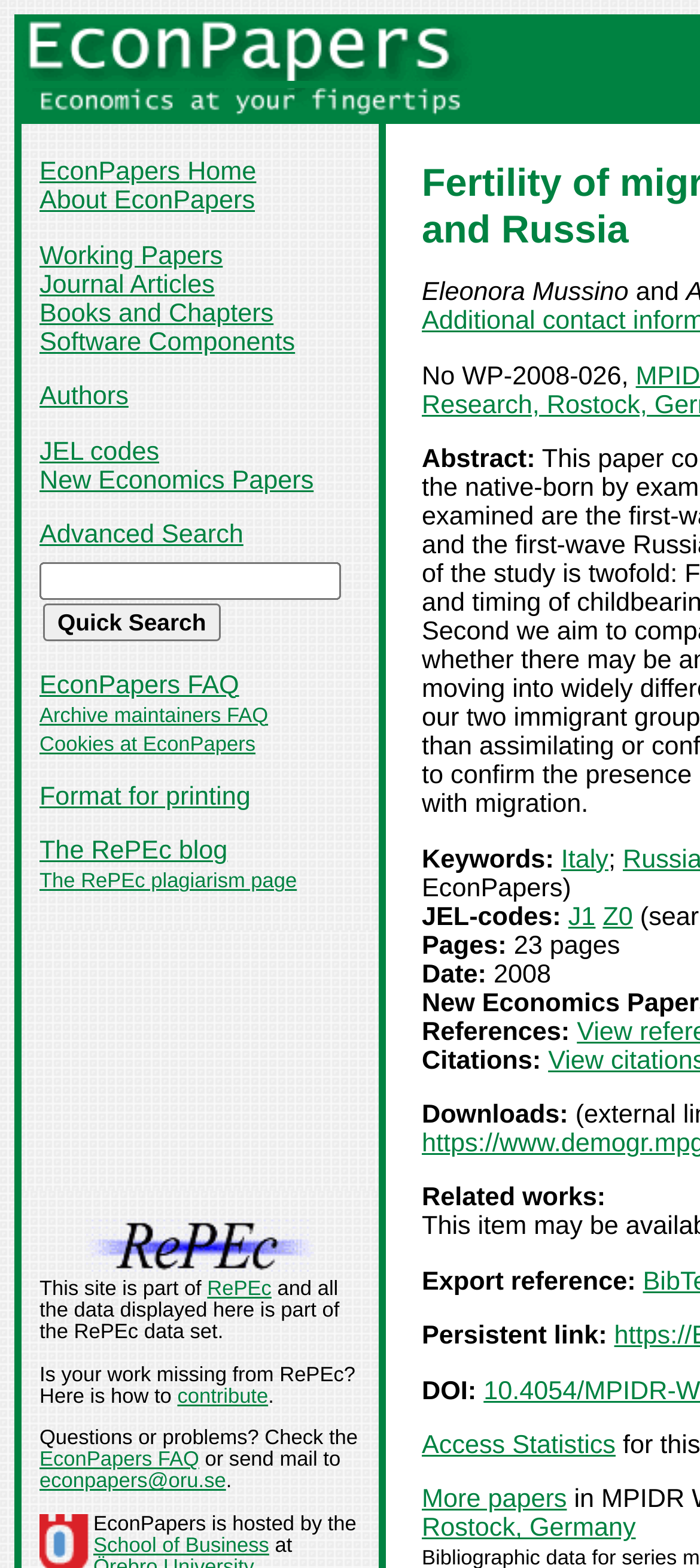Give a one-word or short-phrase answer to the following question: 
What is the title of the paper being described?

Fertility of migrants: a comparative study between Italy and Russia